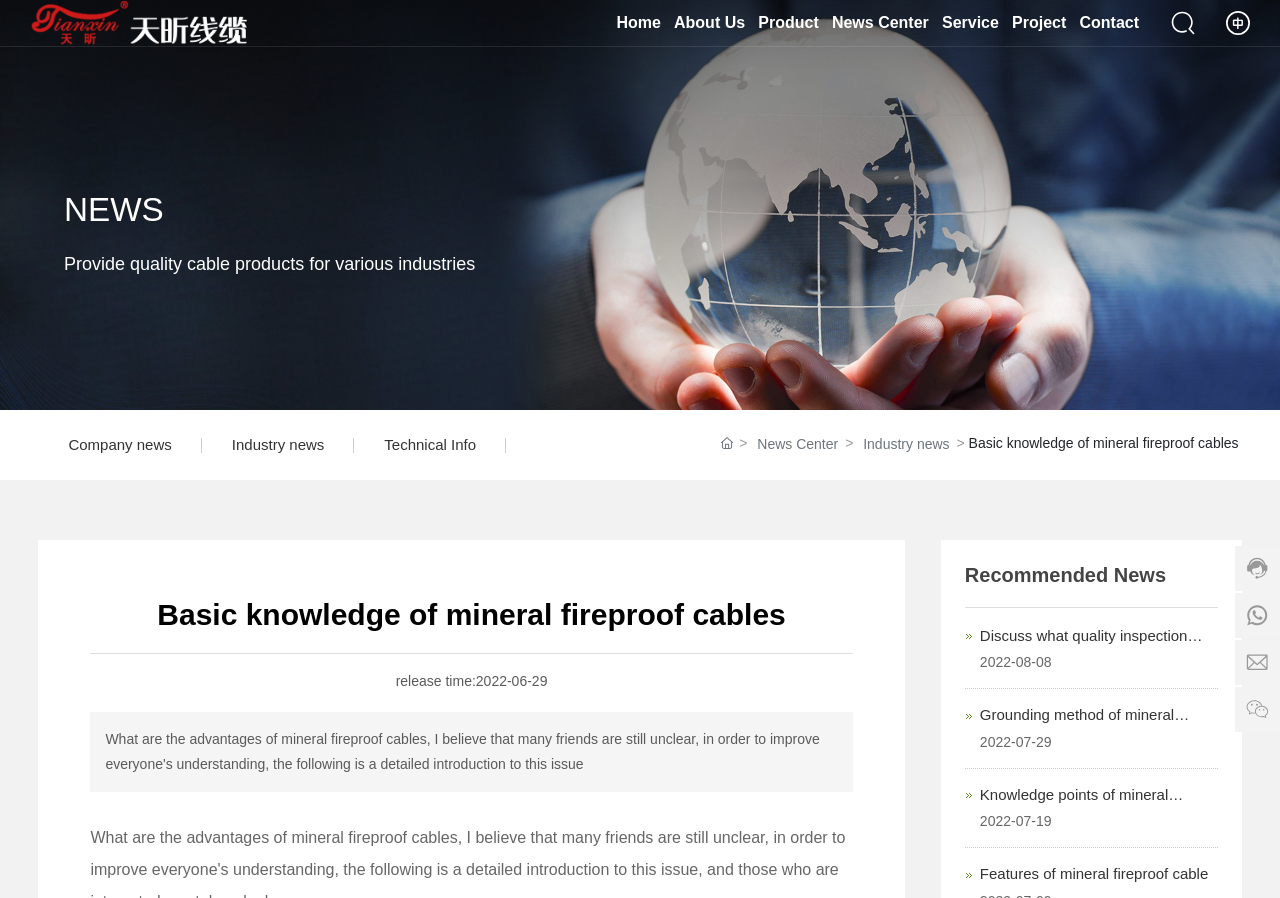Given the content of the image, can you provide a detailed answer to the question?
What is the topic of the recommended news article?

The topic of the recommended news article is obtained from the link element on the webpage, which is 'Discuss what quality inspection indicators for bttz cables'.